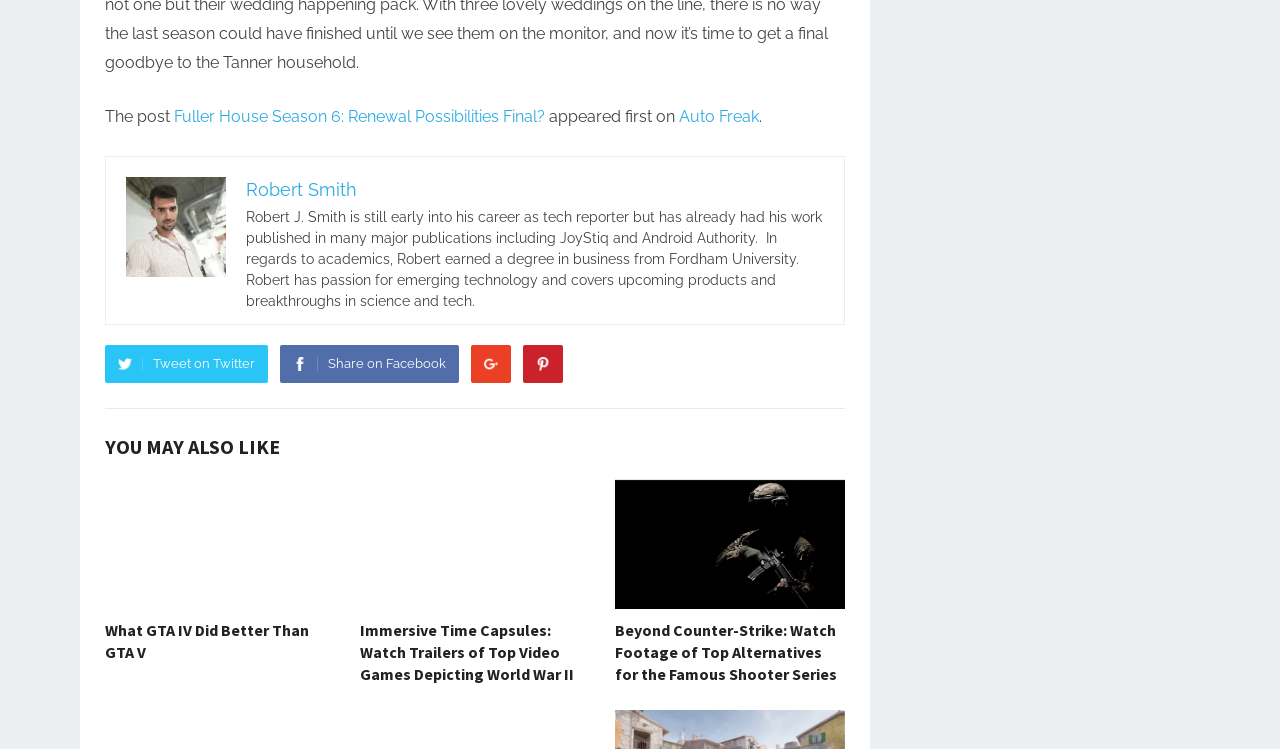Locate the bounding box coordinates of the area to click to fulfill this instruction: "View 'What GTA IV Did Better Than GTA V' article". The bounding box should be presented as four float numbers between 0 and 1, in the order [left, top, right, bottom].

[0.082, 0.828, 0.262, 0.886]